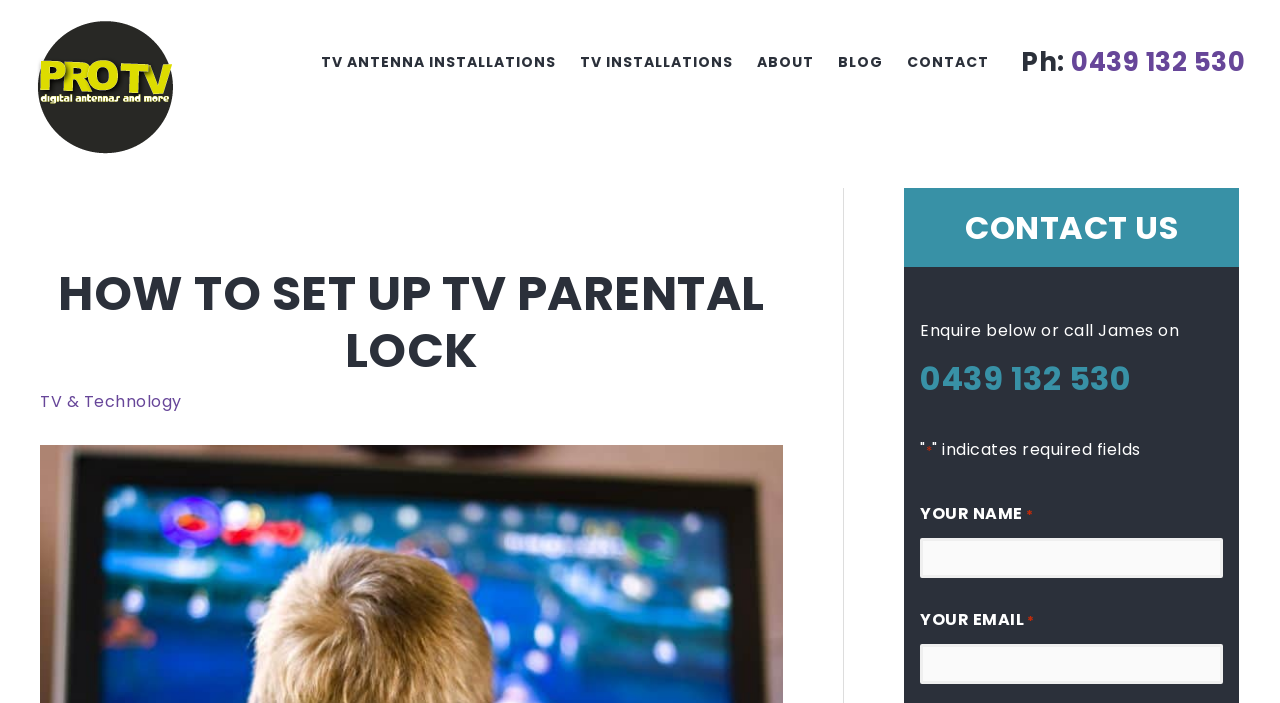Please provide a comprehensive answer to the question below using the information from the image: What is the phone number to contact James?

I found the phone number by looking at the contact information section, where it says 'Enquire below or call James on' followed by the phone number.